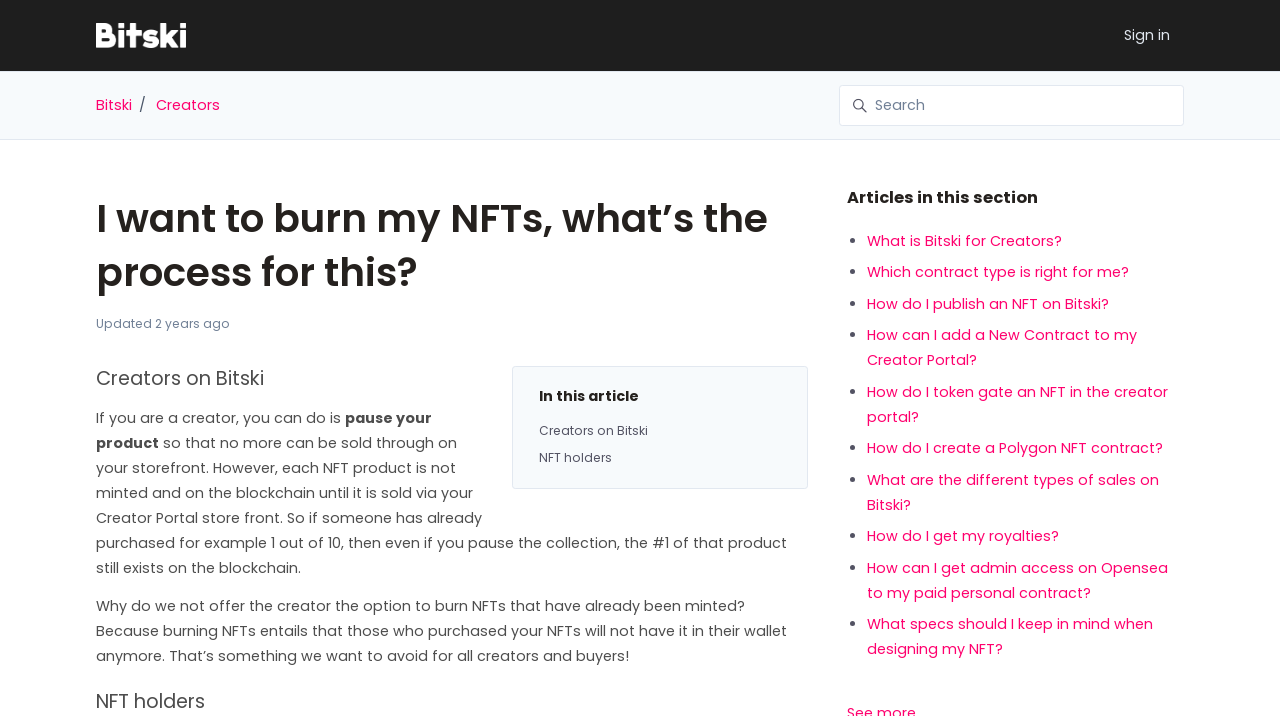Please determine the bounding box coordinates of the element to click in order to execute the following instruction: "Search". The coordinates should be four float numbers between 0 and 1, specified as [left, top, right, bottom].

[0.656, 0.12, 0.924, 0.175]